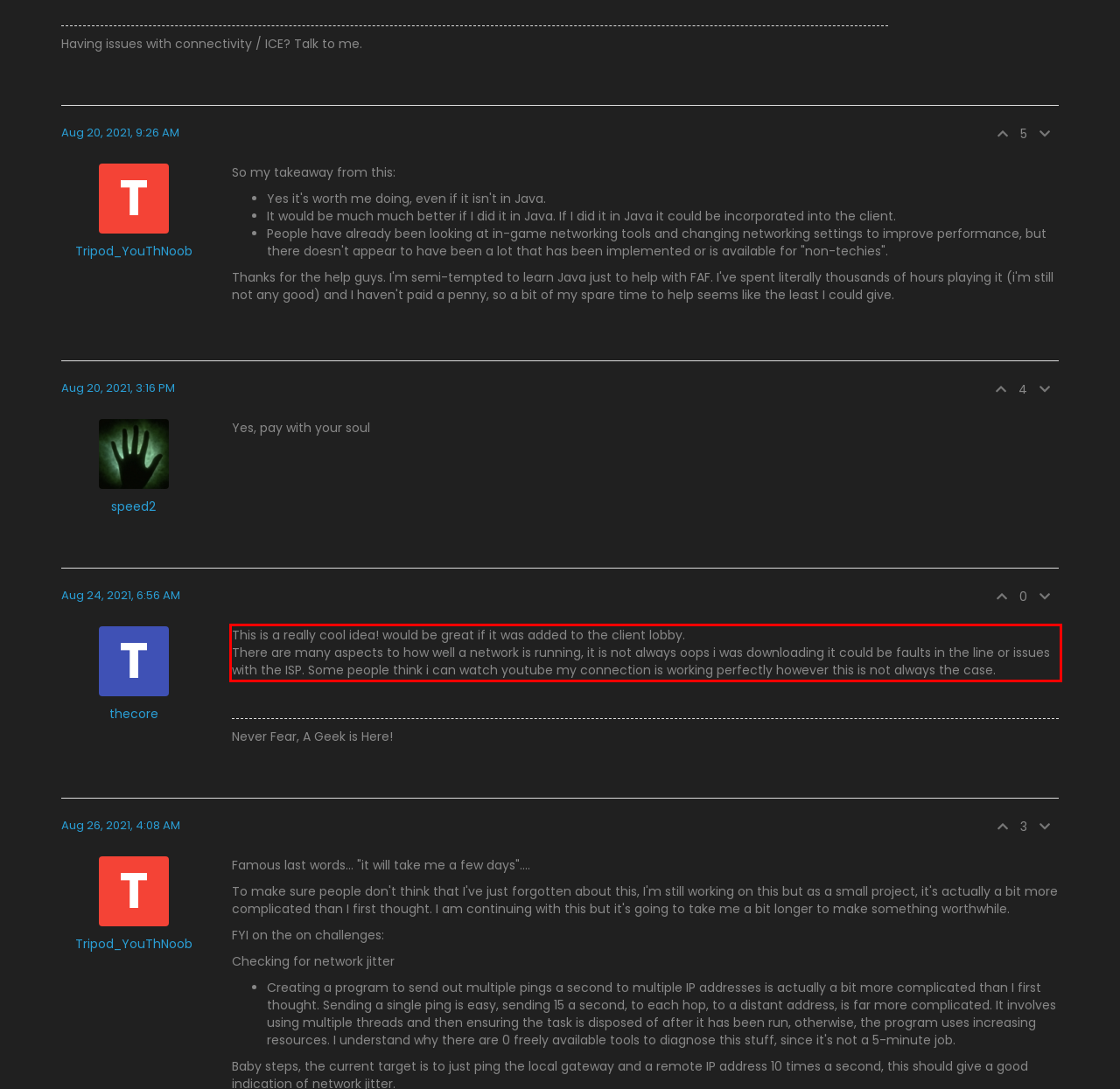Perform OCR on the text inside the red-bordered box in the provided screenshot and output the content.

This is a really cool idea! would be great if it was added to the client lobby. There are many aspects to how well a network is running, it is not always oops i was downloading it could be faults in the line or issues with the ISP. Some people think i can watch youtube my connection is working perfectly however this is not always the case.